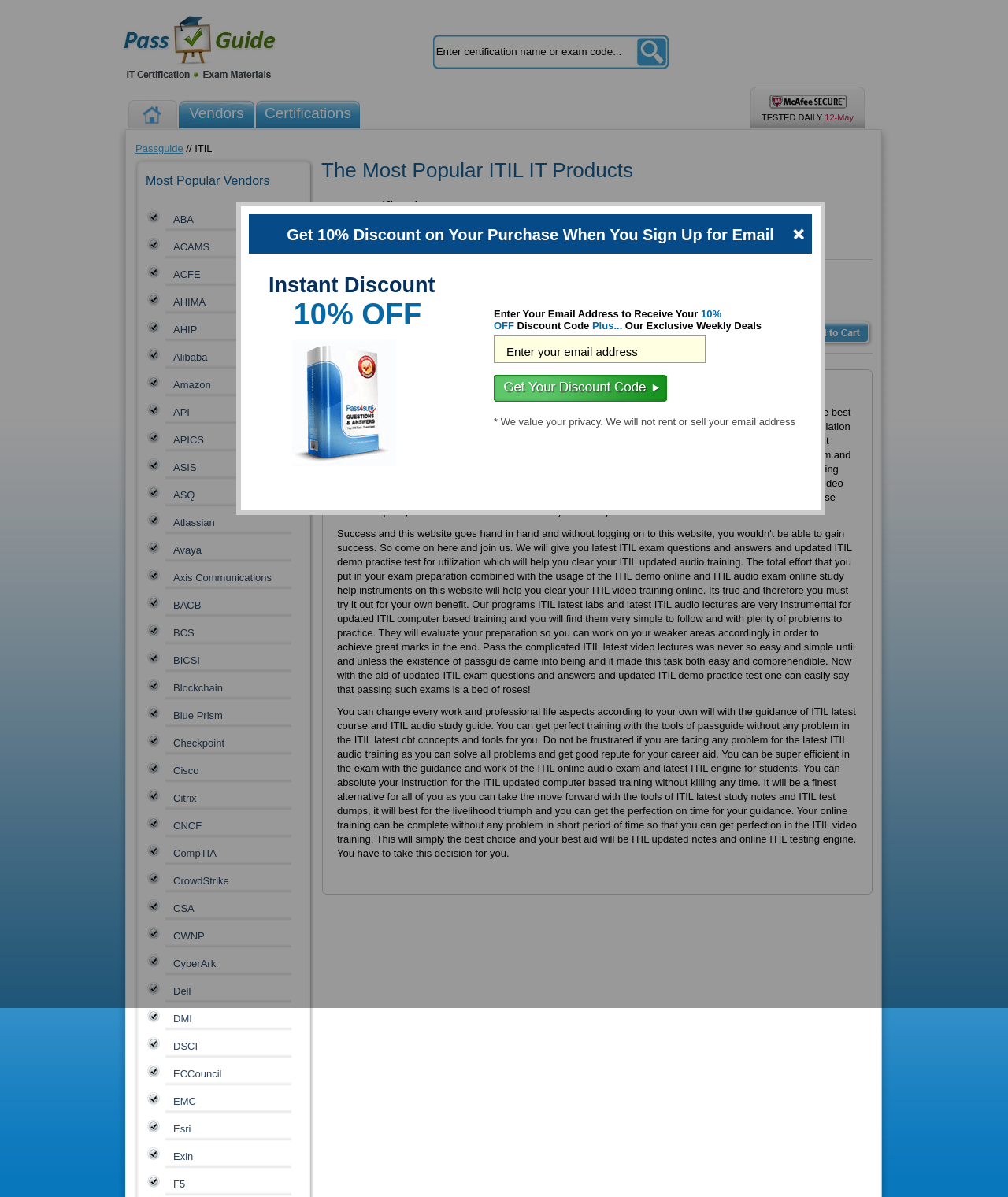Carefully examine the image and provide an in-depth answer to the question: What is the name of the website?

The name of the website can be found in the top-left corner of the webpage, where the logo 'passguide.me' is located. The text 'Passguide' is also found in the link with ID 92.